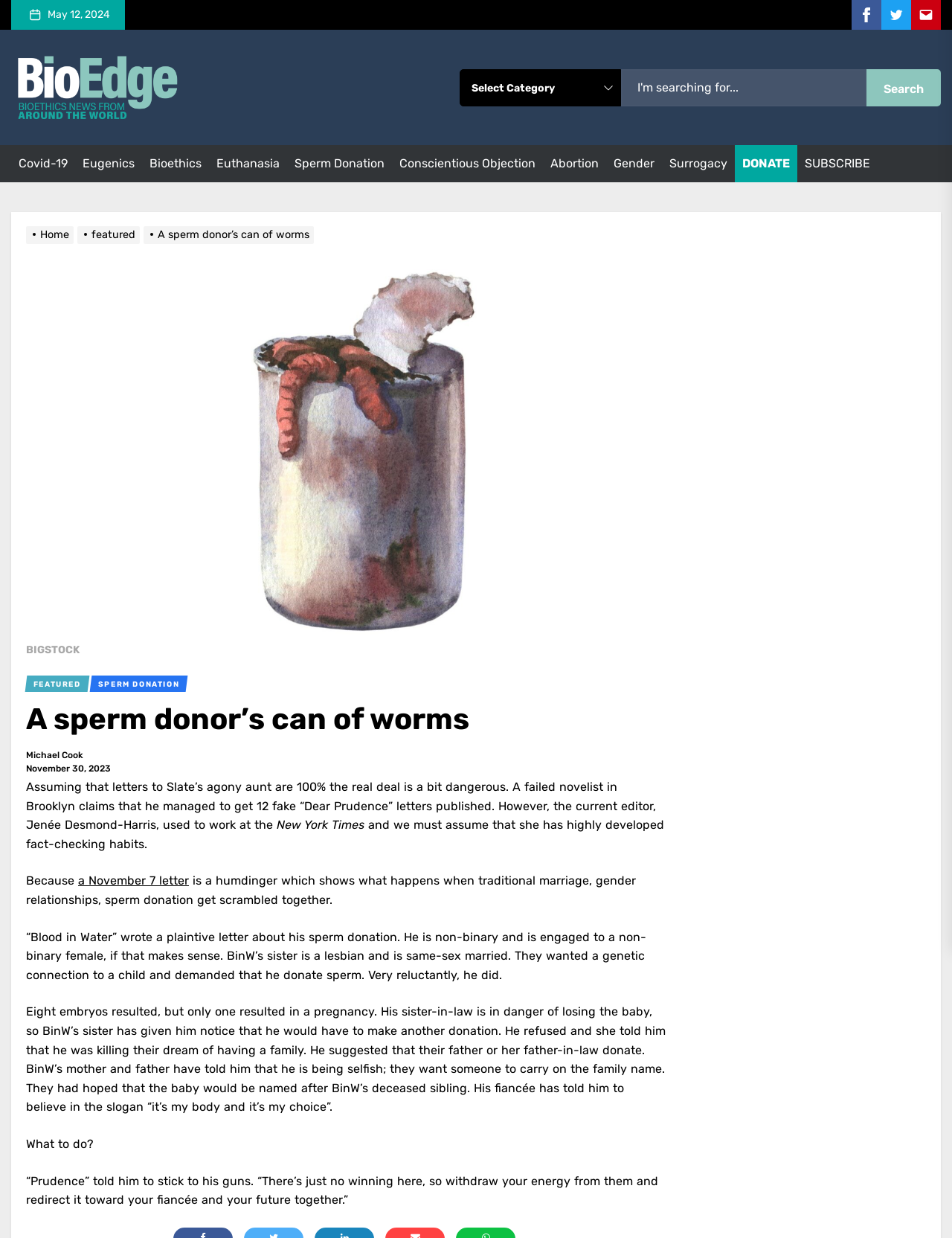Provide a short, one-word or phrase answer to the question below:
What is the date of the article?

May 12, 2024